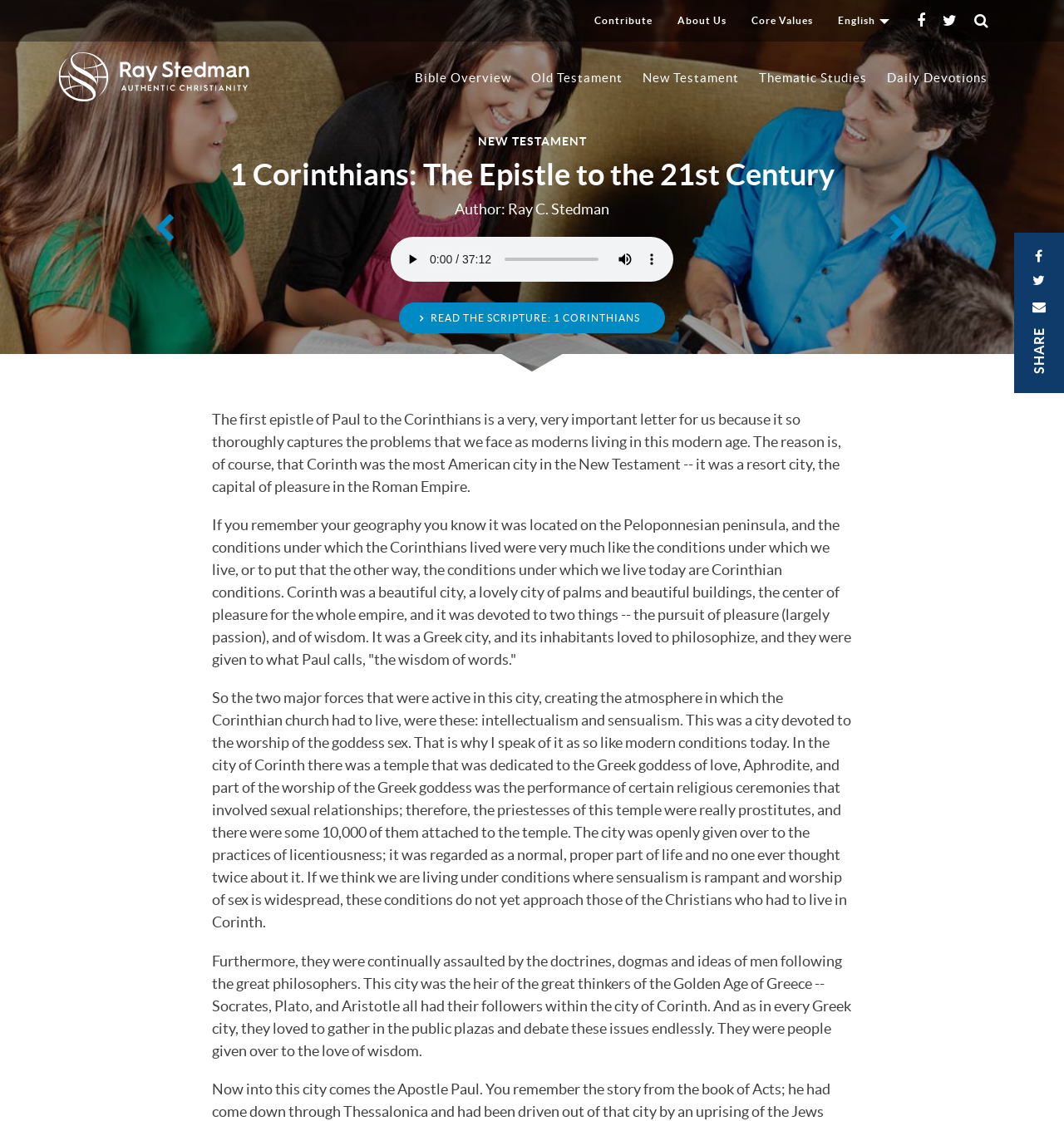Please provide a one-word or short phrase answer to the question:
What is the purpose of the button with the icon ''?

READ THE SCRIPTURE